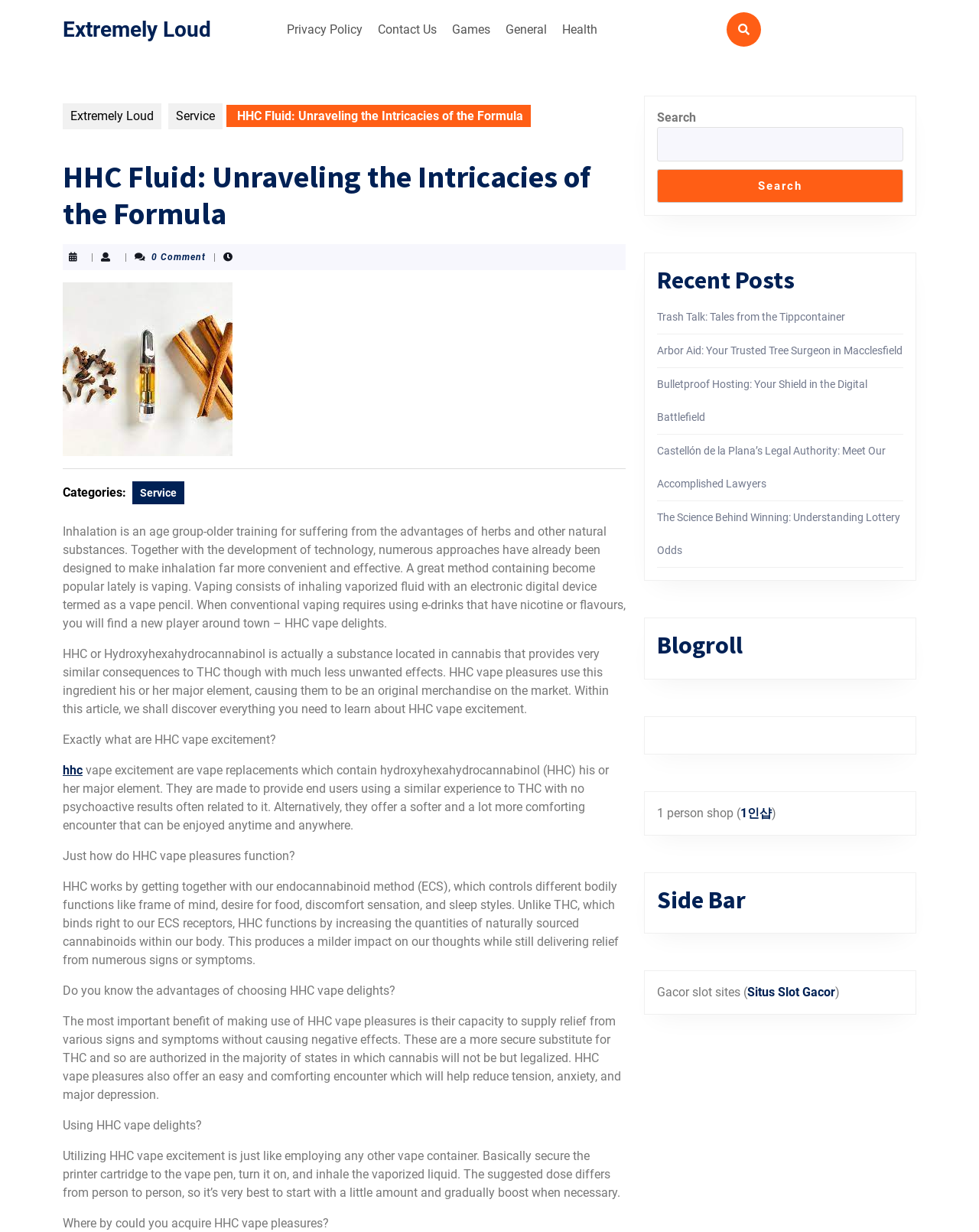Locate the bounding box coordinates of the clickable element to fulfill the following instruction: "Search for something". Provide the coordinates as four float numbers between 0 and 1 in the format [left, top, right, bottom].

[0.671, 0.103, 0.923, 0.131]